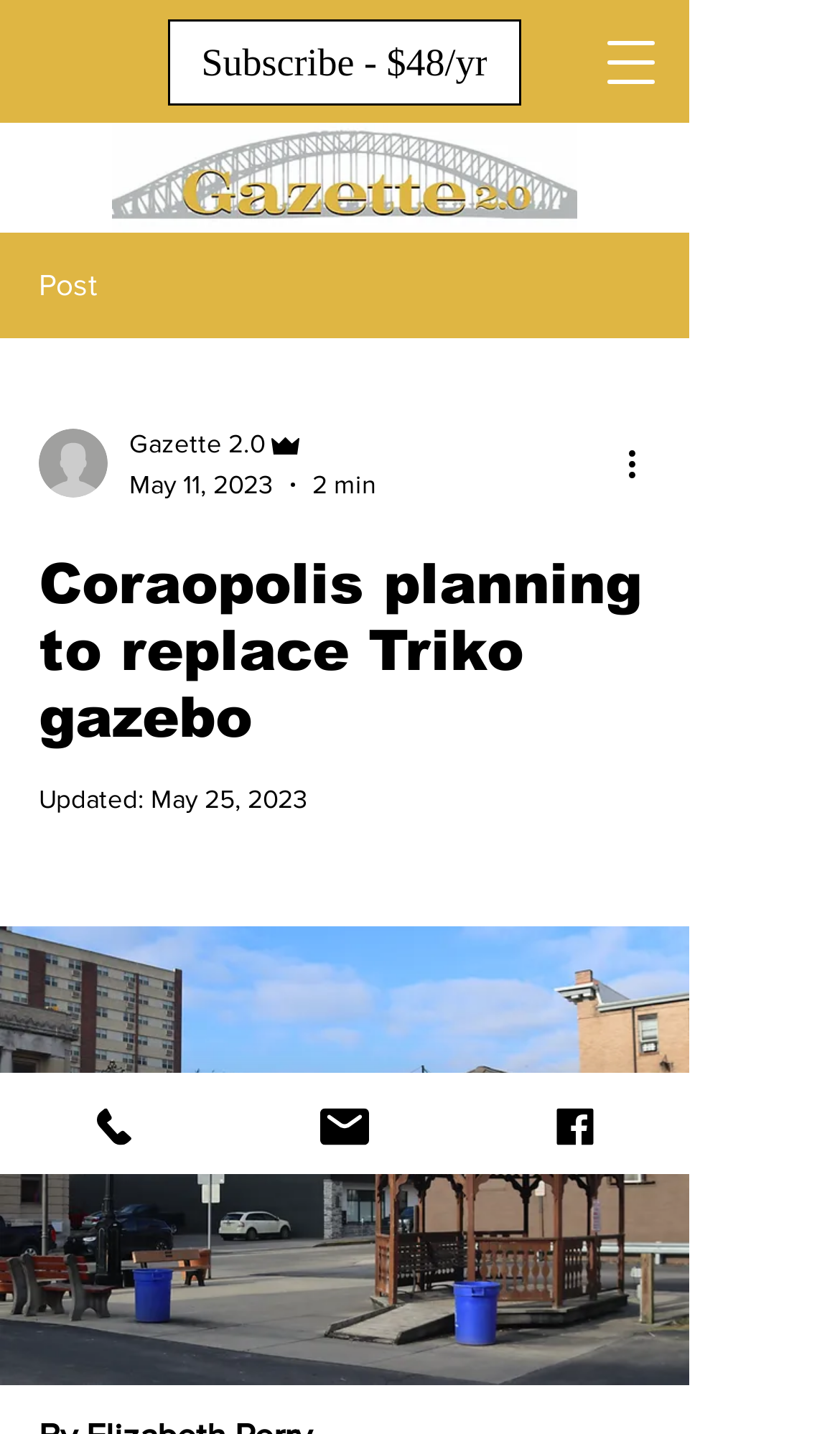Extract the primary header of the webpage and generate its text.

Coraopolis planning to replace Triko gazebo